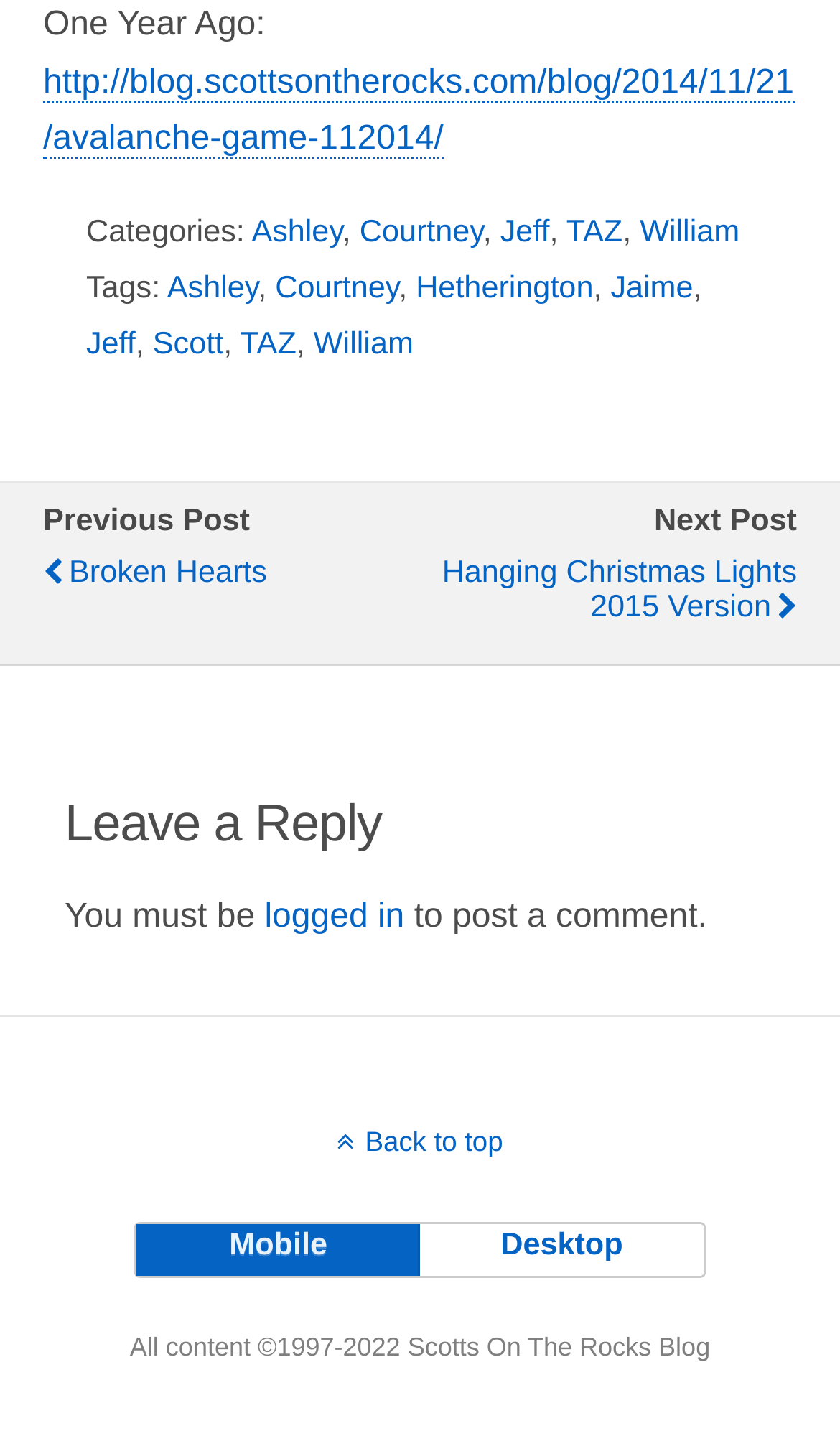Please determine the bounding box coordinates of the element's region to click for the following instruction: "Read the post from one year ago".

[0.051, 0.045, 0.945, 0.112]